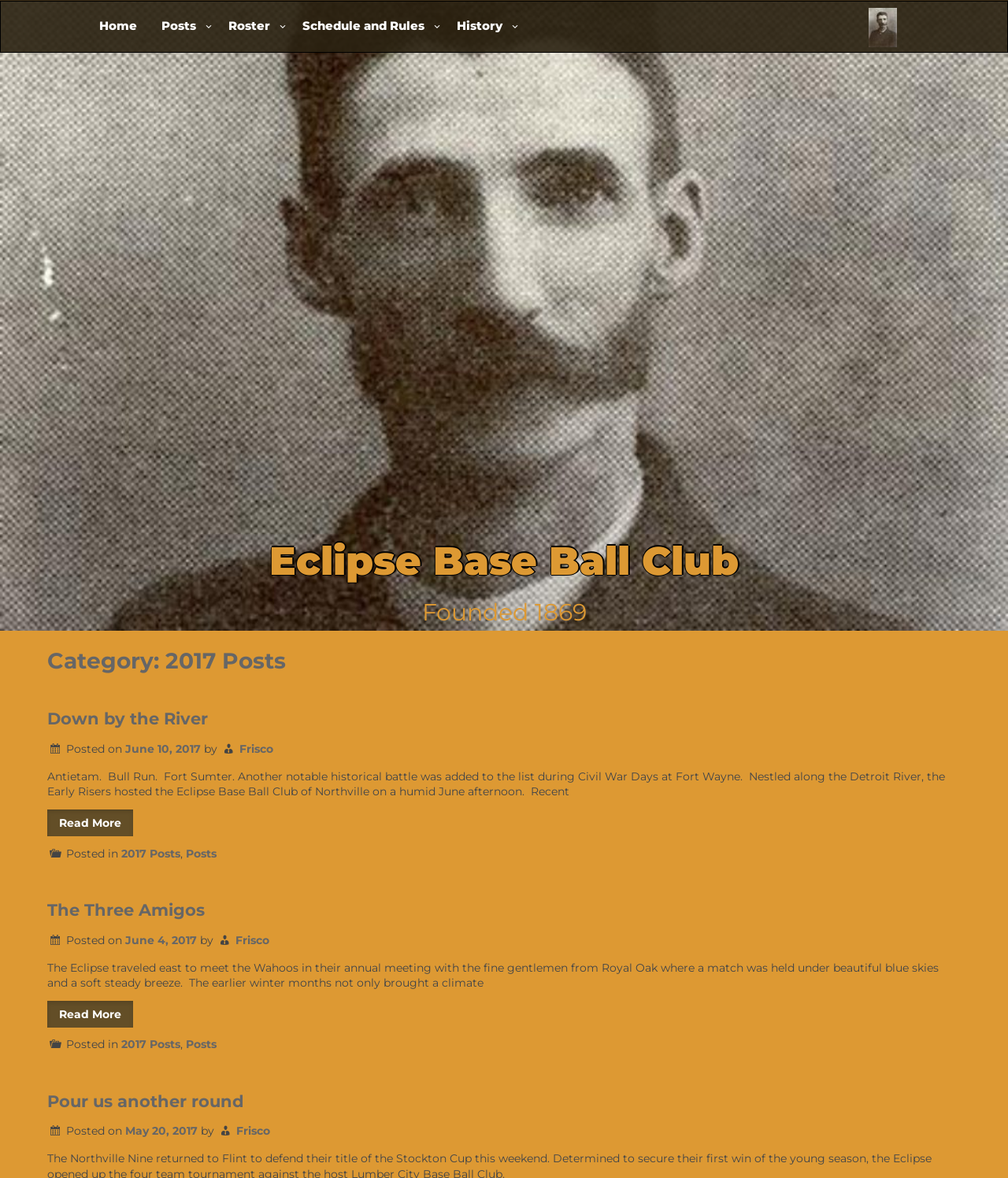Find the bounding box coordinates of the clickable area required to complete the following action: "Read more about Down by the River".

[0.047, 0.687, 0.132, 0.71]